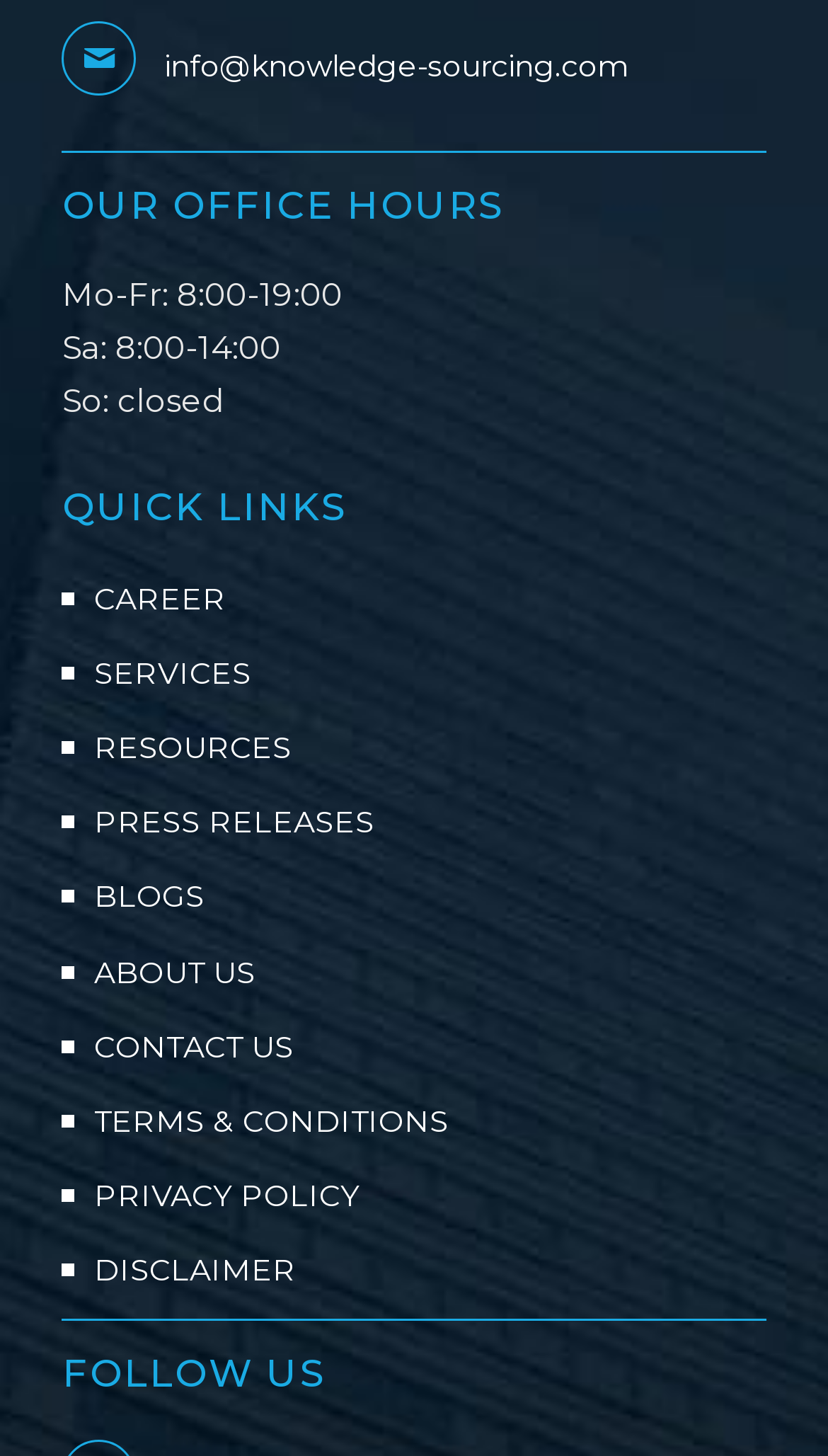Please identify the bounding box coordinates of the element on the webpage that should be clicked to follow this instruction: "Follow on social media". The bounding box coordinates should be given as four float numbers between 0 and 1, formatted as [left, top, right, bottom].

[0.075, 0.93, 0.925, 0.959]